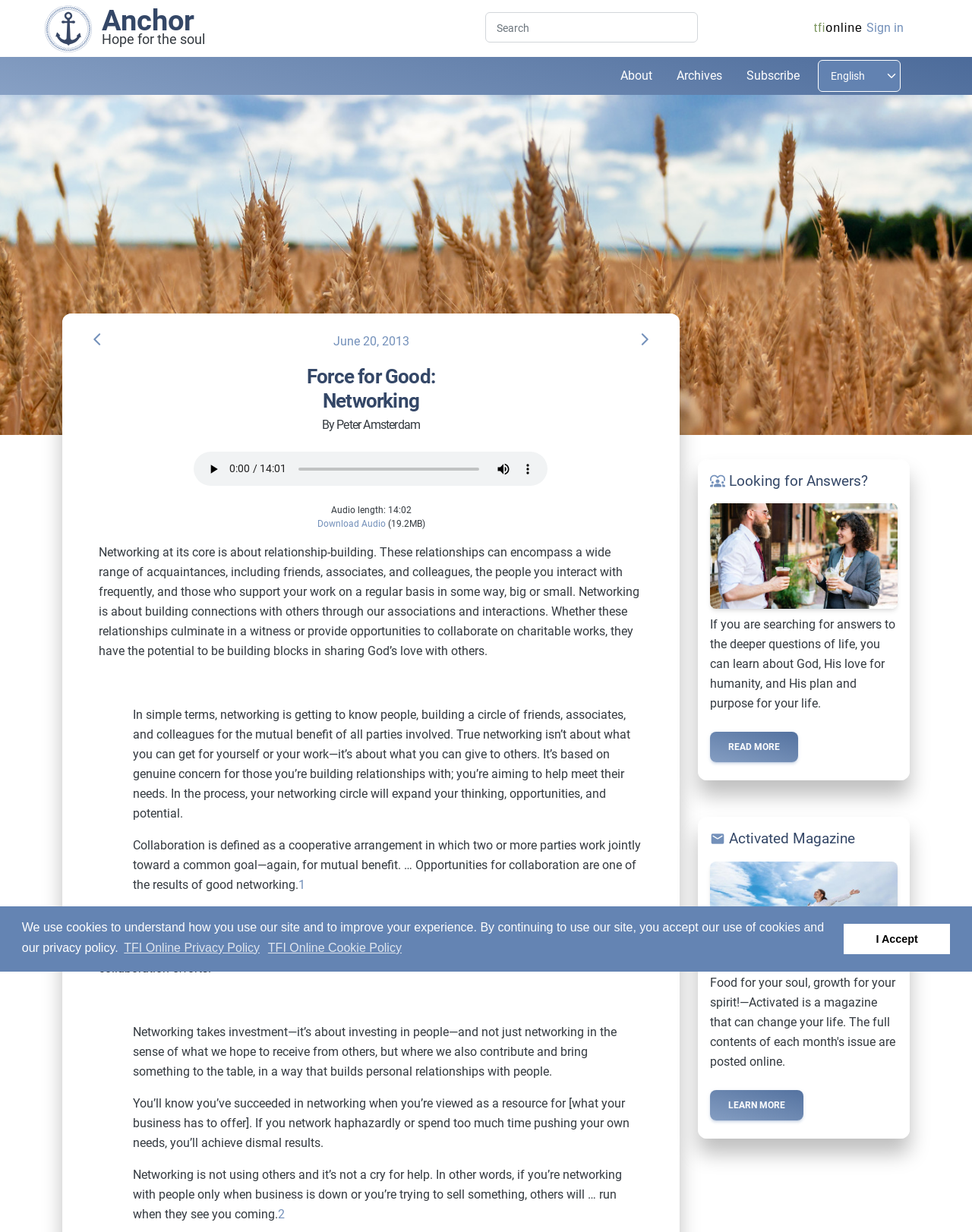Elaborate on the webpage's design and content in a detailed caption.

The webpage is titled "Force for Good: Networking | Anchor" and has a prominent cookie consent dialog at the top, which takes up about 5% of the screen's height. The dialog contains a message about using cookies, a button to learn more about cookies, and a button to dismiss the message.

Below the cookie consent dialog, there is a link to go to the most recent post, accompanied by a small image. On the top-left corner, there is a link to "Anchor" and a text "Hope for the soul". A search bar is located on the top-right corner, accompanied by a textbox.

The main content of the webpage is divided into several sections. The first section has a heading "Force for Good: Networking" and a subheading "By Peter Amsterdam". Below the heading, there is an audio player with a play button, a time scrubber, a mute button, and a button to show more media controls. The audio length is 14 minutes and 2 seconds, and there is an option to download the audio.

The main article is divided into several paragraphs, discussing the concept of networking and its importance. The text is accompanied by links to other pages, such as "1" and "2". The article also mentions collaboration and provides tips and counsel on how to network effectively.

On the right-hand side of the webpage, there are several links and images, including a section titled "Looking for Answers?" with a heading and a paragraph of text. Below that, there is a section titled "Activated Magazine" with a heading and a link to learn more.

At the bottom of the webpage, there are links to "About", "Archives", "Subscribe", and a language selector.